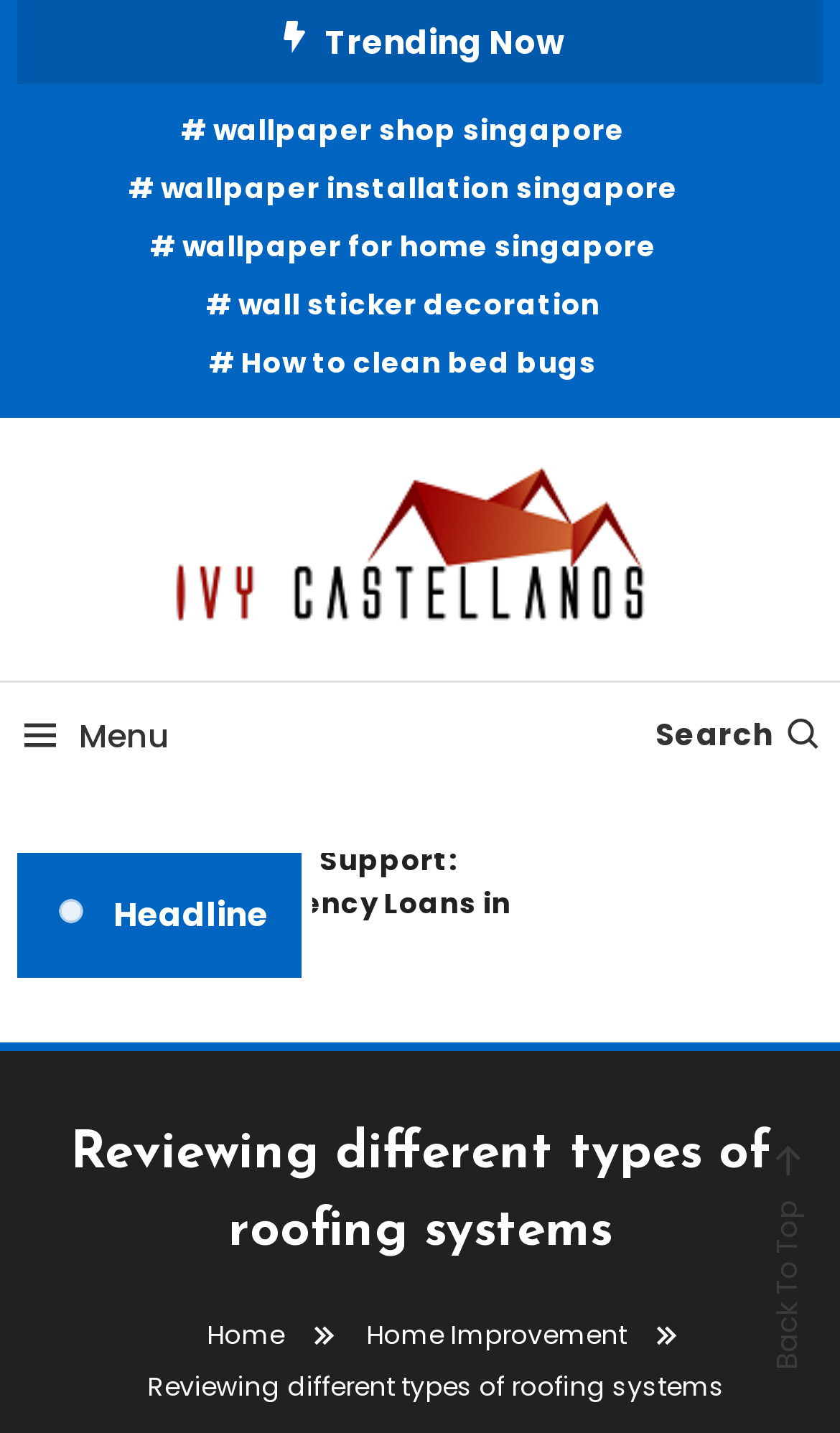Identify the headline of the webpage and generate its text content.

Reviewing different types of roofing systems